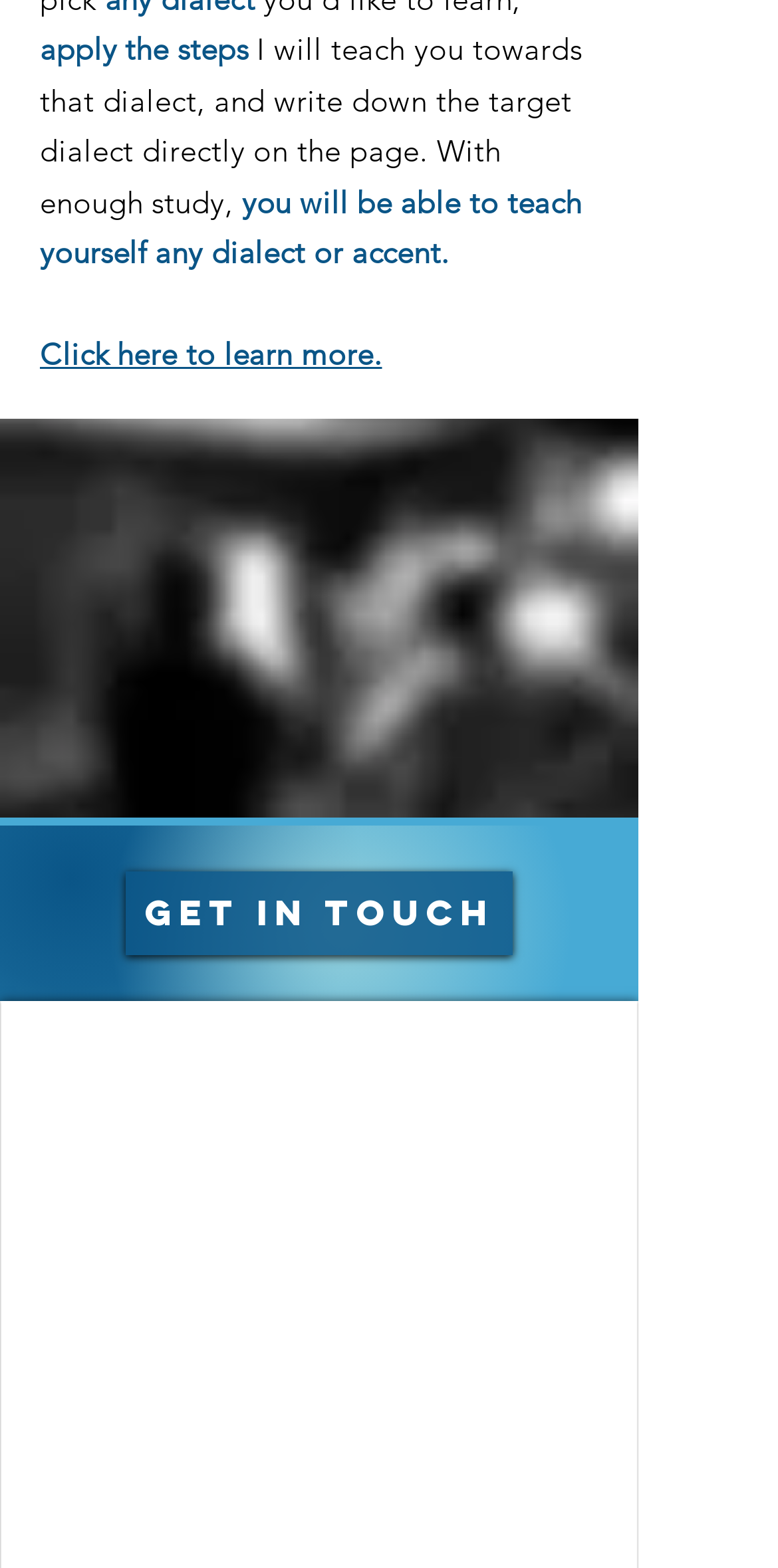Determine the bounding box coordinates for the clickable element to execute this instruction: "Call the dialect coach". Provide the coordinates as four float numbers between 0 and 1, i.e., [left, top, right, bottom].

[0.414, 0.762, 0.674, 0.786]